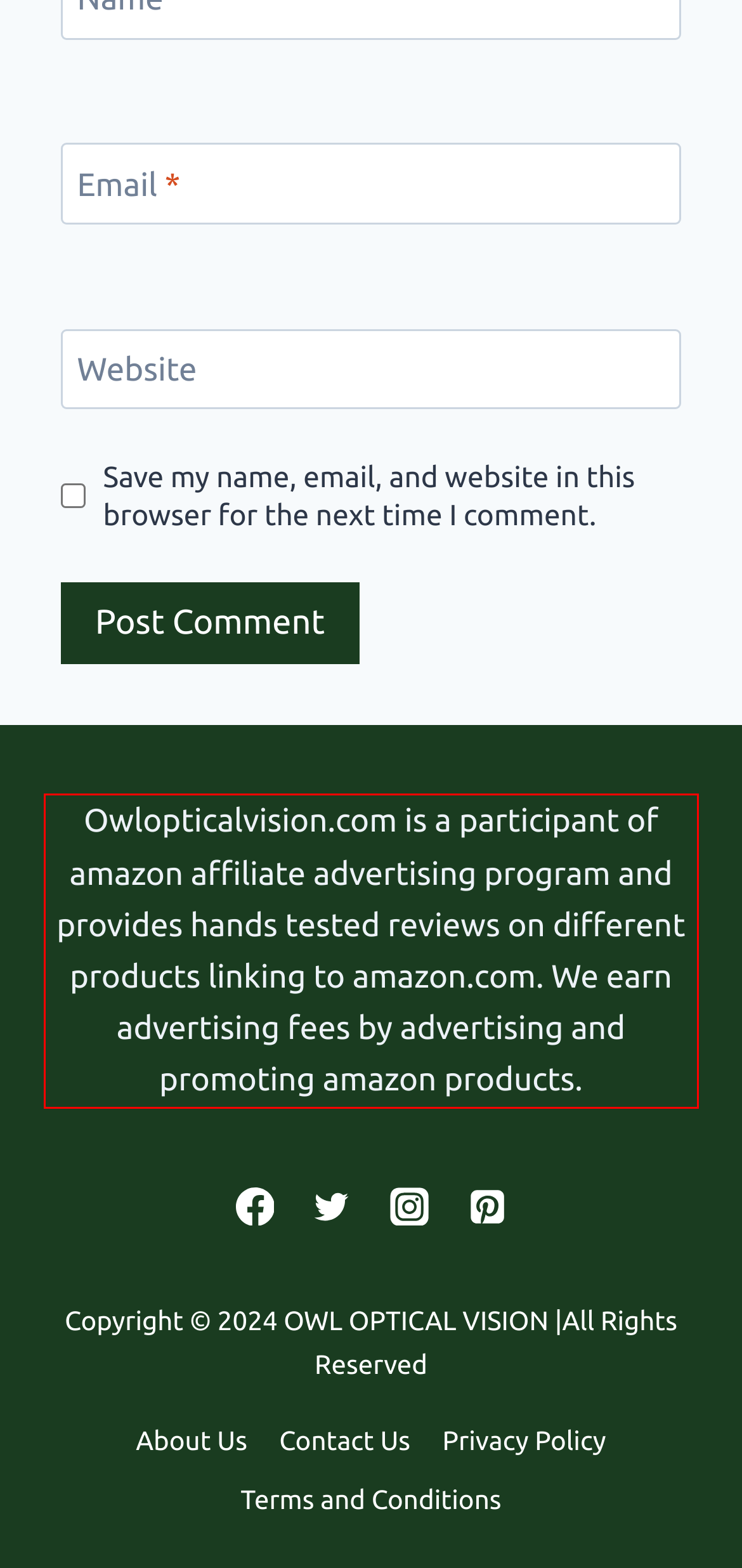Please examine the webpage screenshot containing a red bounding box and use OCR to recognize and output the text inside the red bounding box.

Owlopticalvision.com is a participant of amazon affiliate advertising program and provides hands tested reviews on different products linking to amazon.com. We earn advertising fees by advertising and promoting amazon products.